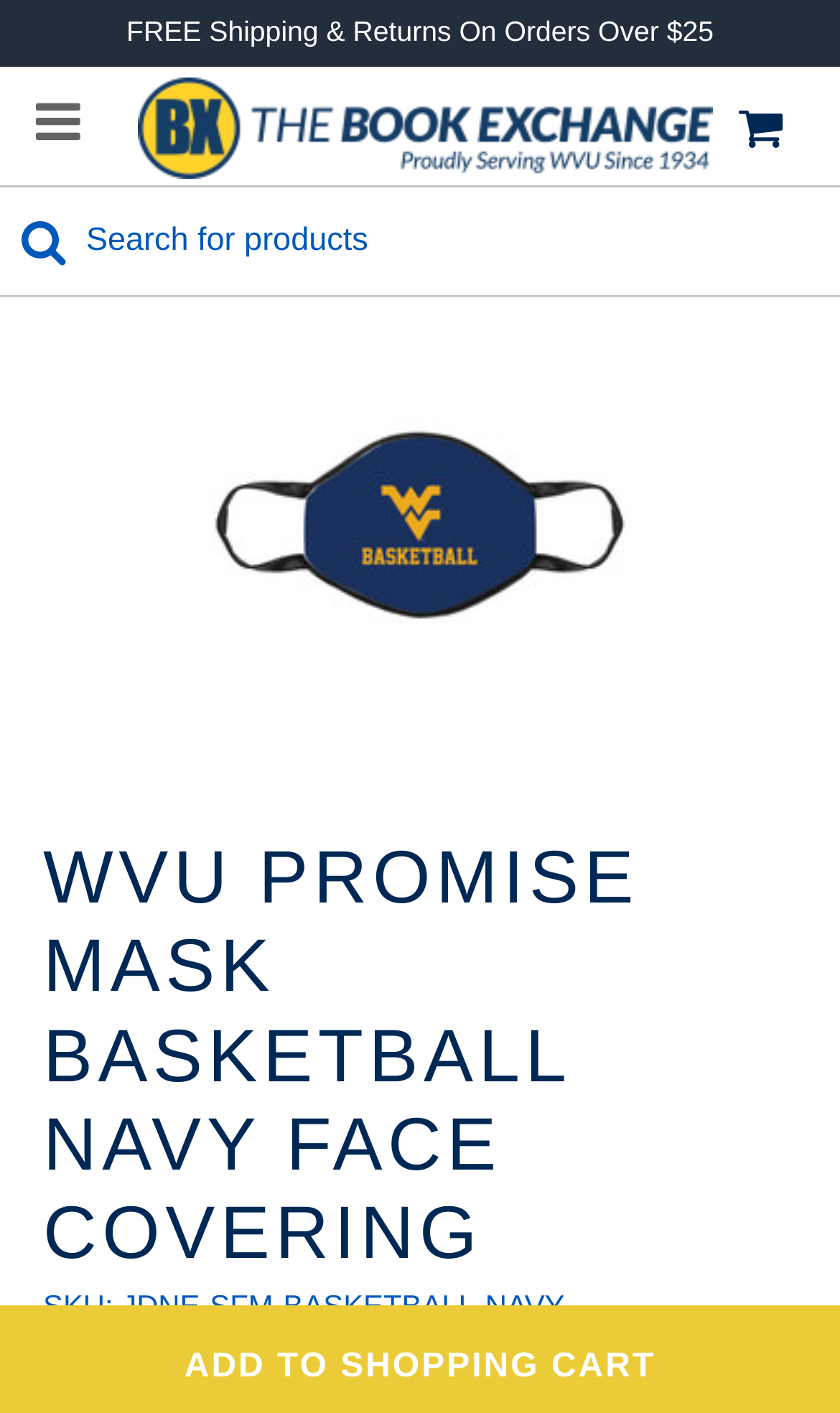Use a single word or phrase to answer the question: 
What is the minimum order amount for free shipping and returns?

$25